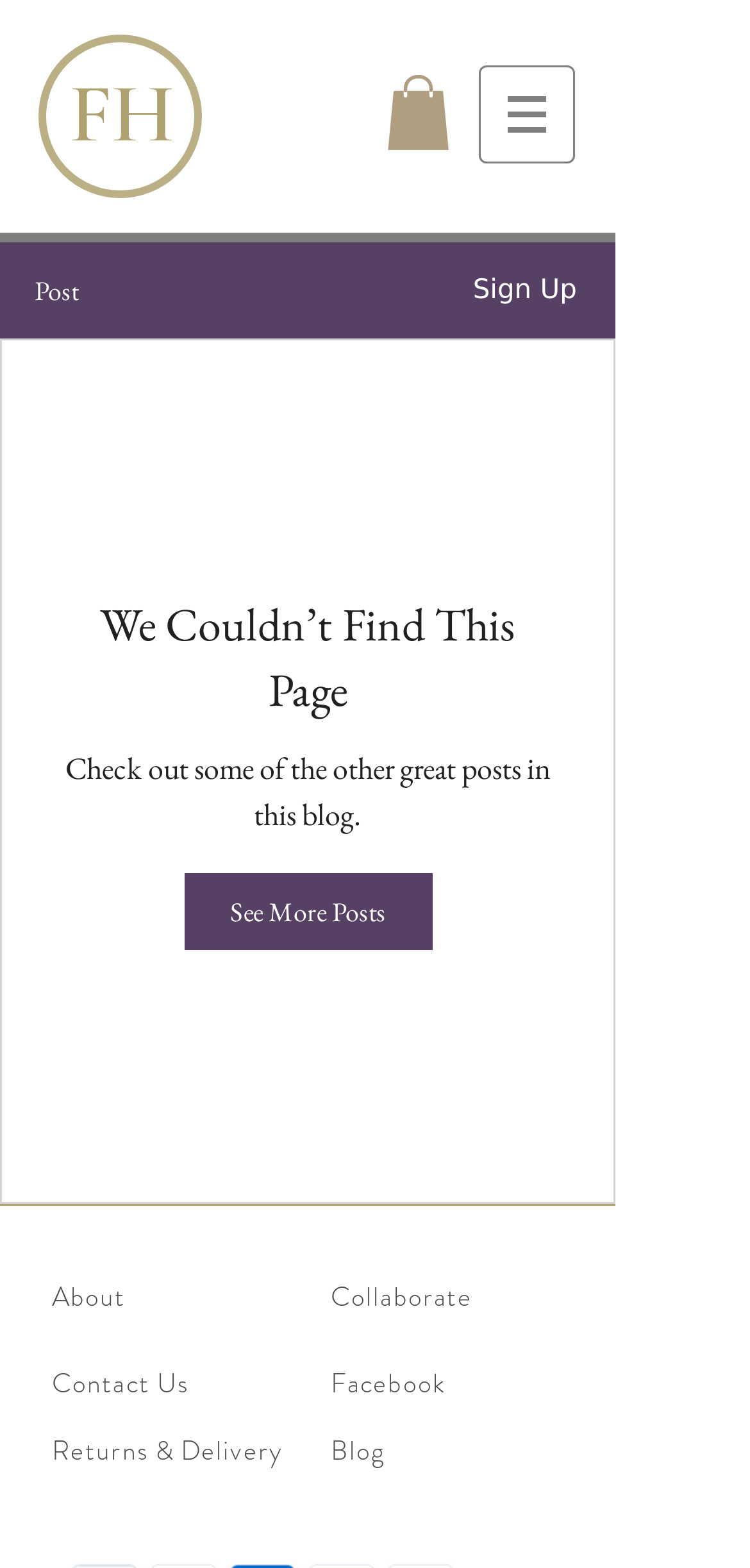How can users contact the website owner?
Examine the image closely and answer the question with as much detail as possible.

The 'Contact Us' link is located at the bottom of the page, indicating that users can click on it to get in touch with the website owner or administrator.